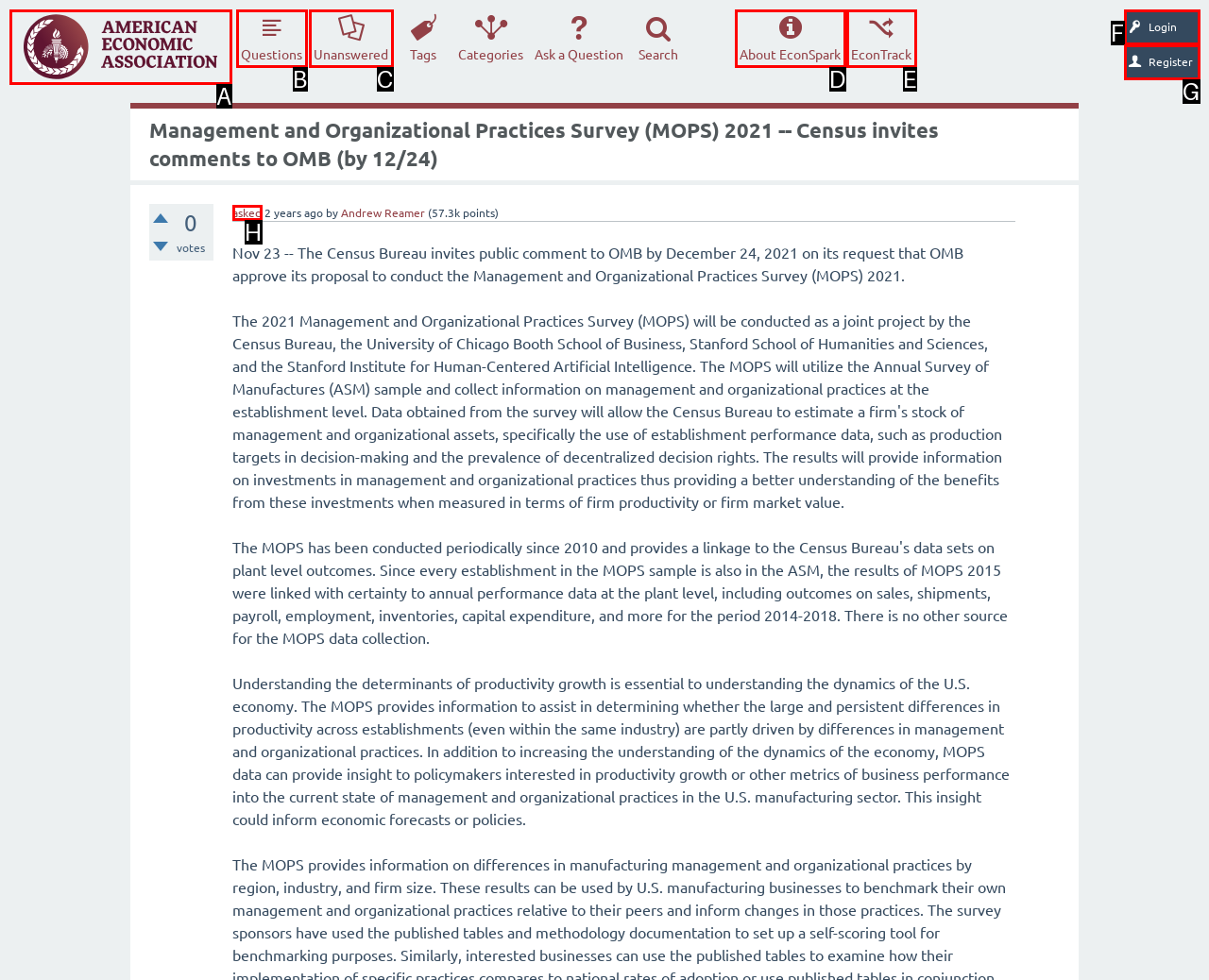Match the following description to a UI element: title="Economics Forum"
Provide the letter of the matching option directly.

A